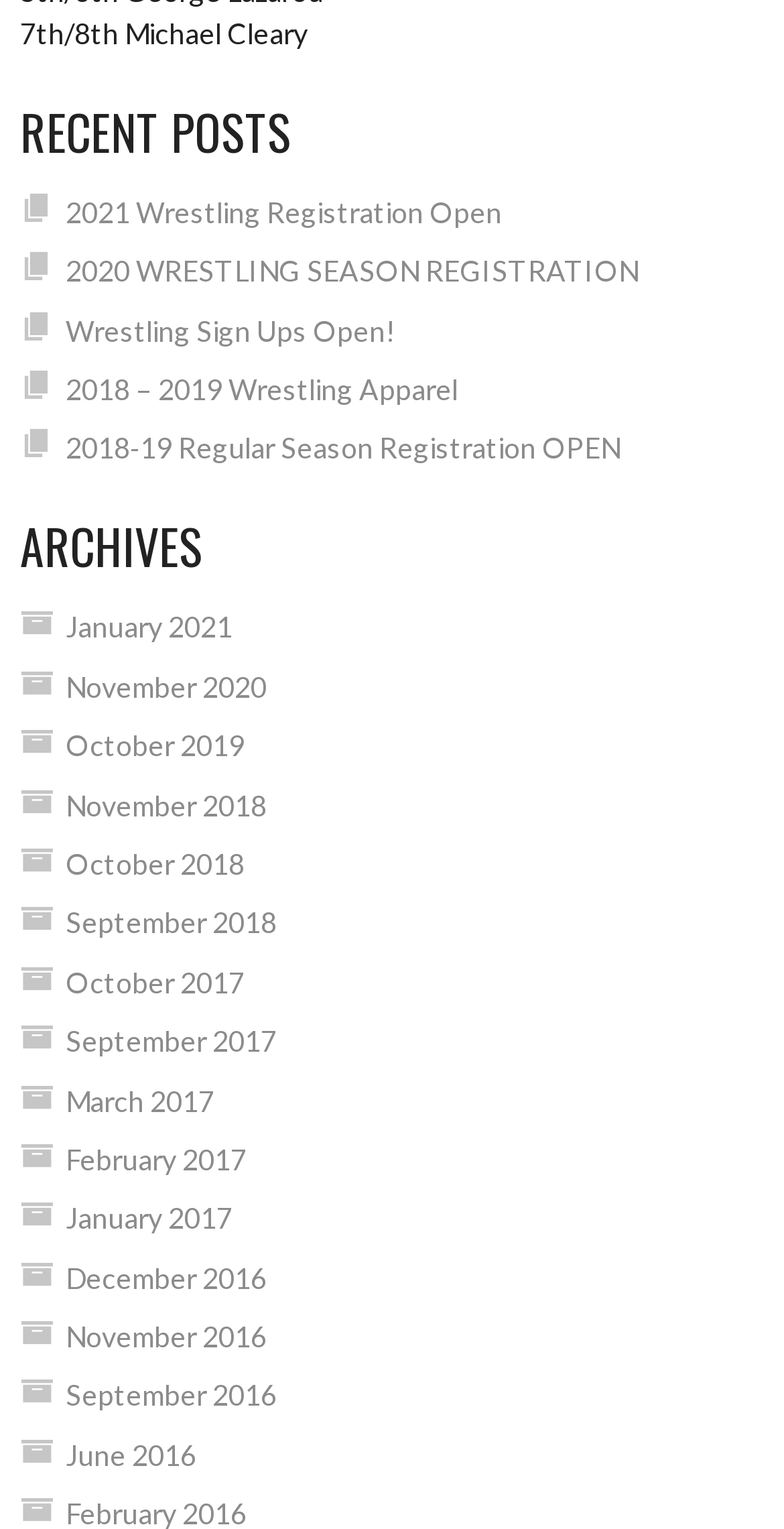Please locate the bounding box coordinates of the element that should be clicked to achieve the given instruction: "view January 2021 posts".

[0.084, 0.399, 0.297, 0.421]